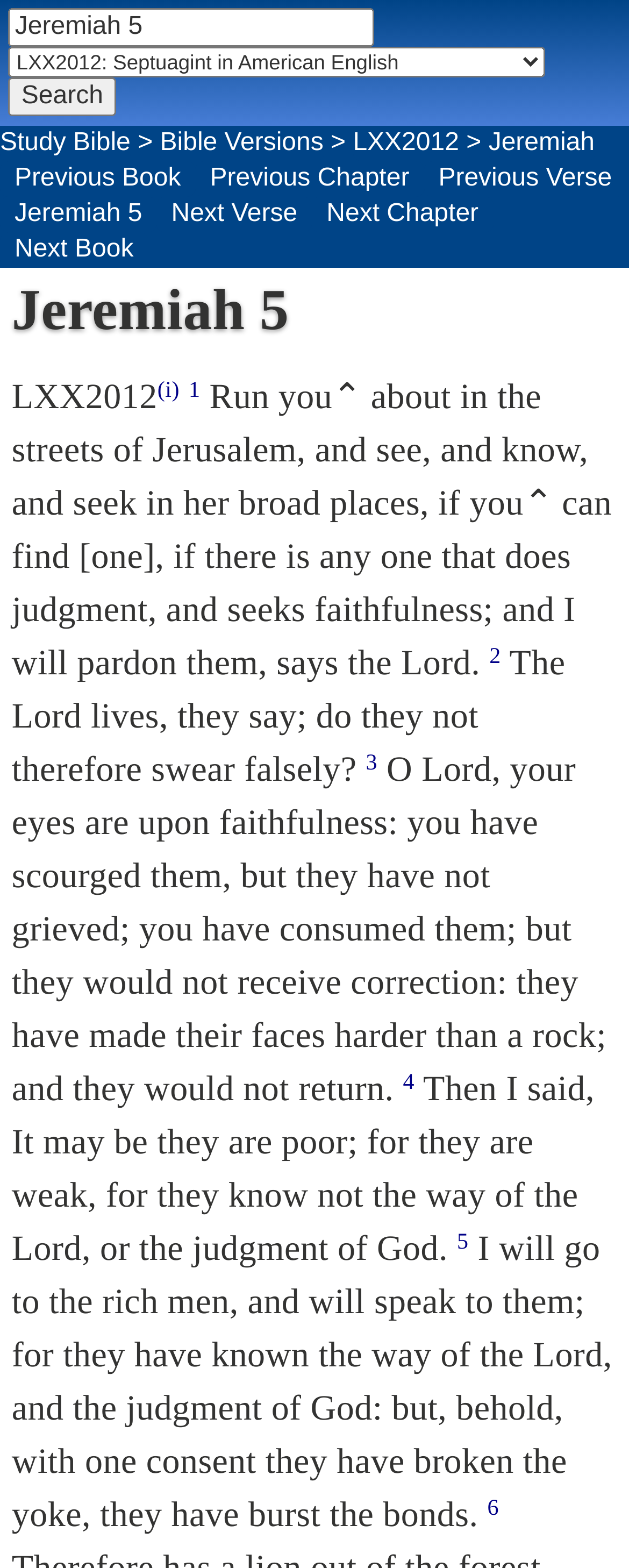What is the current chapter being displayed?
Answer the question with as much detail as you can, using the image as a reference.

The current chapter being displayed is 5, as indicated by the link 'Jeremiah 5' and the heading 'Jeremiah 5'.